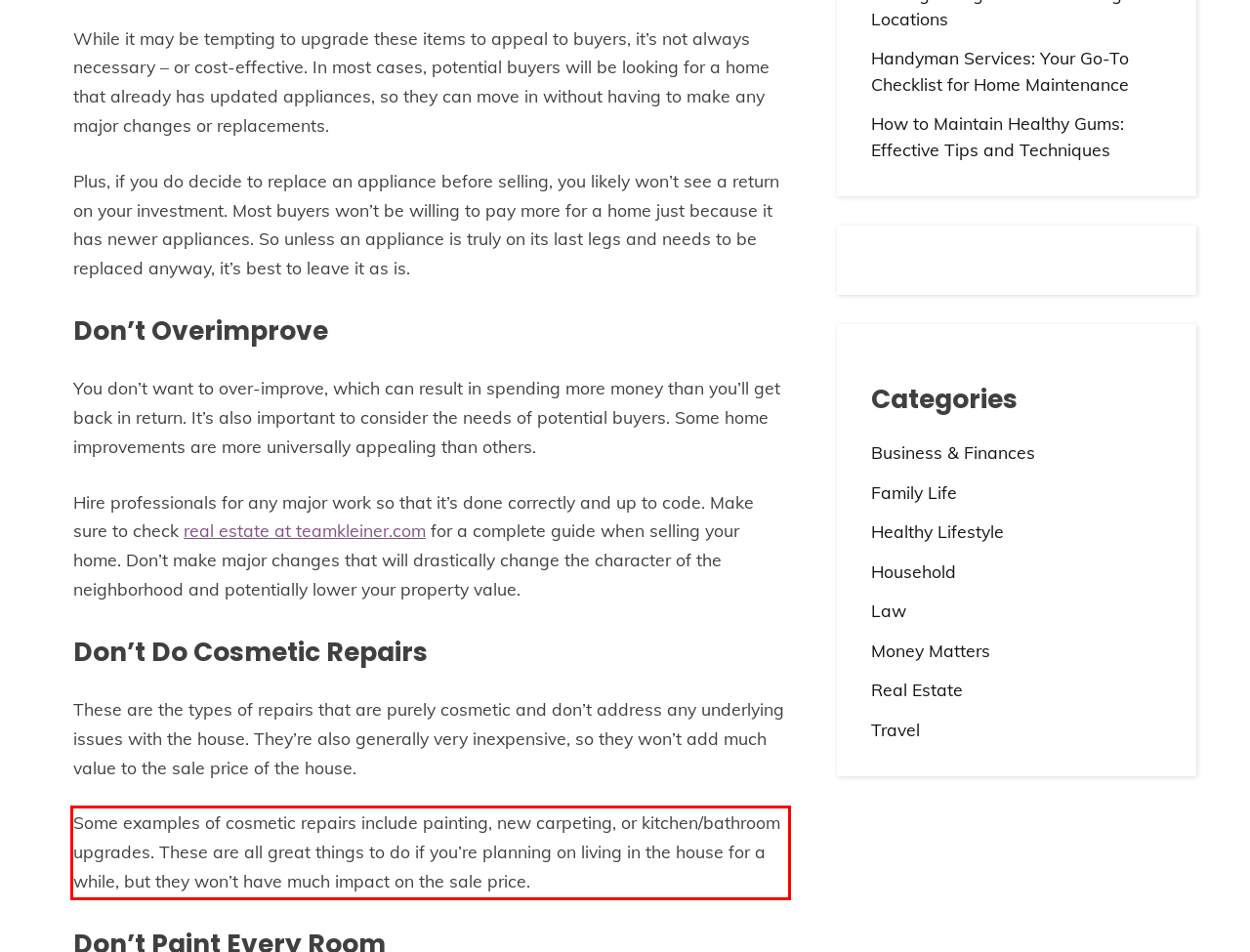There is a UI element on the webpage screenshot marked by a red bounding box. Extract and generate the text content from within this red box.

Some examples of cosmetic repairs include painting, new carpeting, or kitchen/bathroom upgrades. These are all great things to do if you’re planning on living in the house for a while, but they won’t have much impact on the sale price.